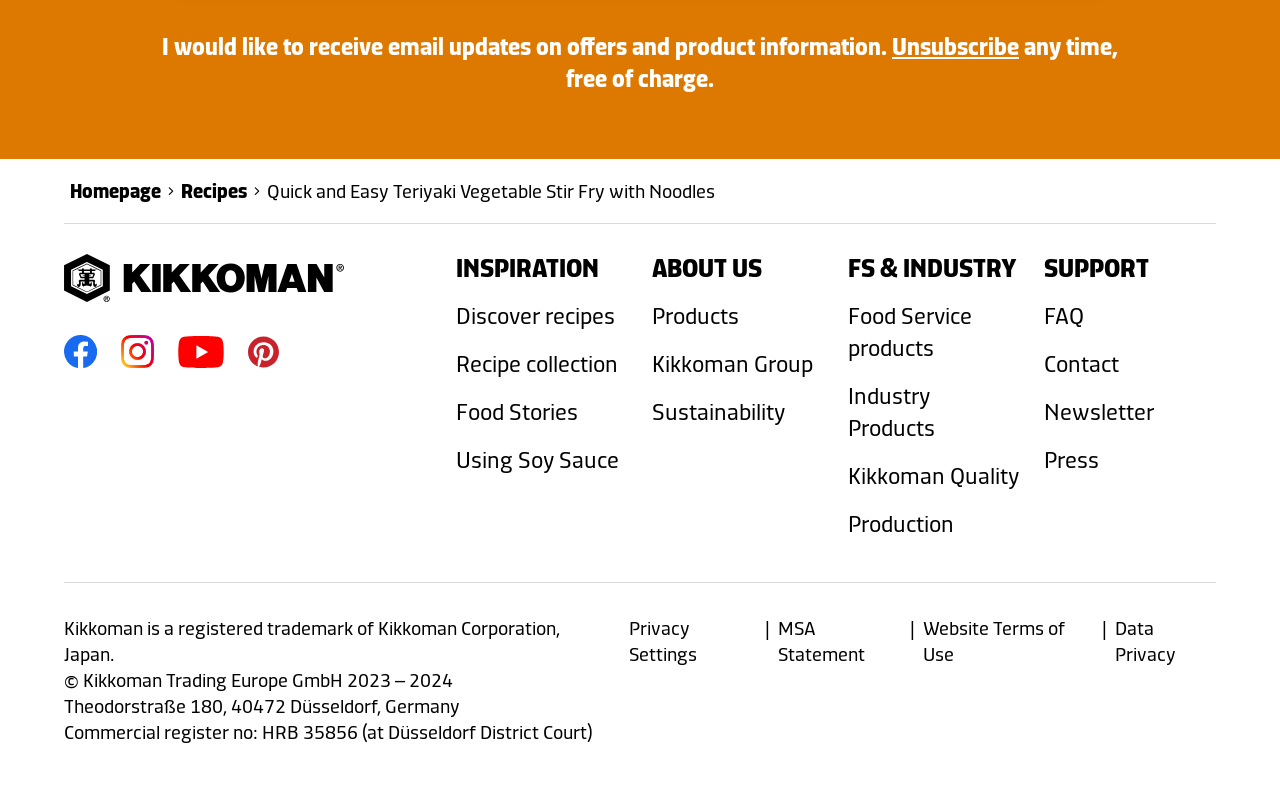Please identify the bounding box coordinates of the element's region that should be clicked to execute the following instruction: "explore recipes". The bounding box coordinates must be four float numbers between 0 and 1, i.e., [left, top, right, bottom].

[0.137, 0.218, 0.198, 0.258]